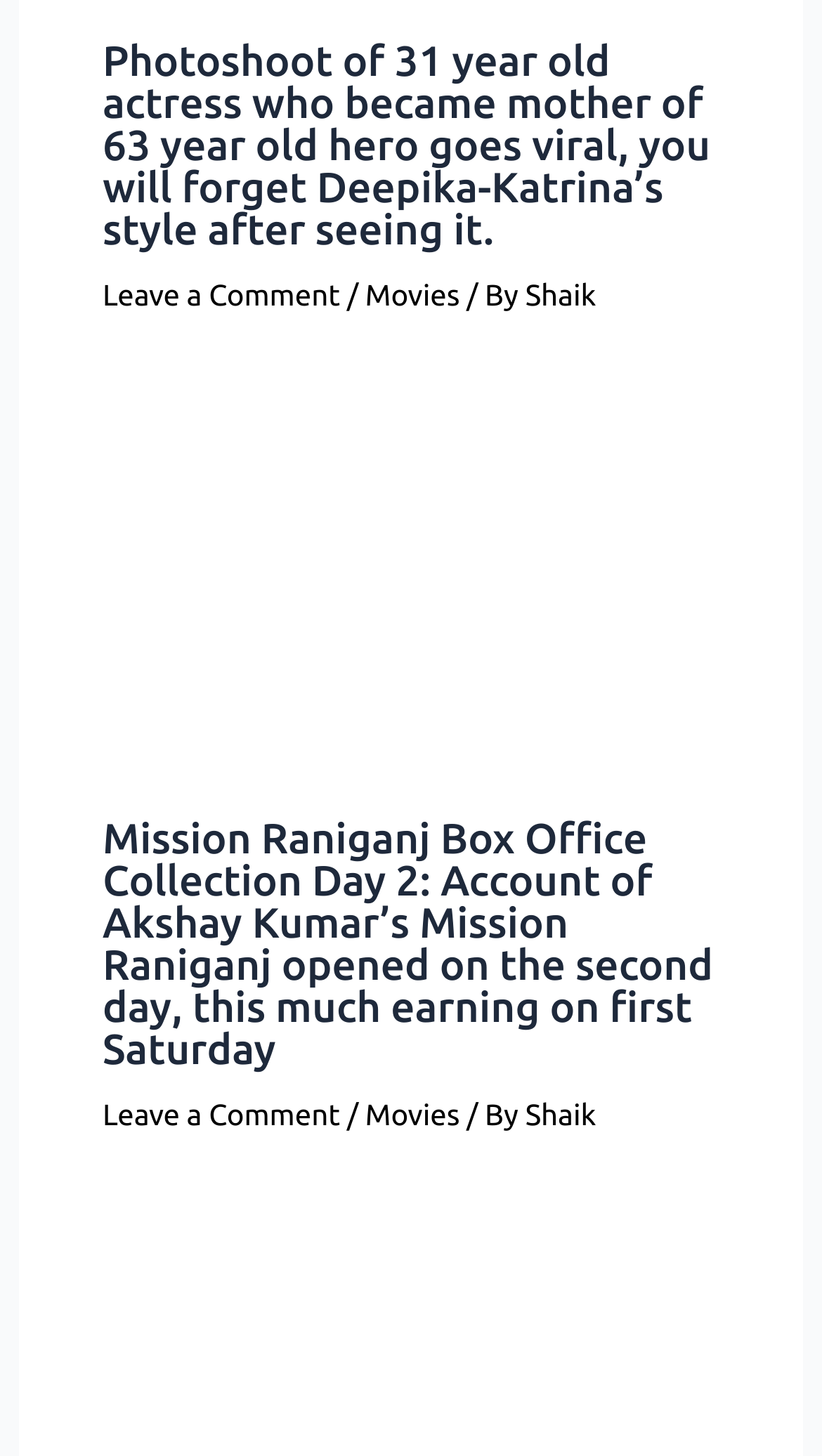With reference to the screenshot, provide a detailed response to the question below:
Who is the author of the second article?

I looked at the second article element [429] and found a link with the text 'Shaik' [439] at the bottom, indicating that the author of the second article is 'Shaik'.